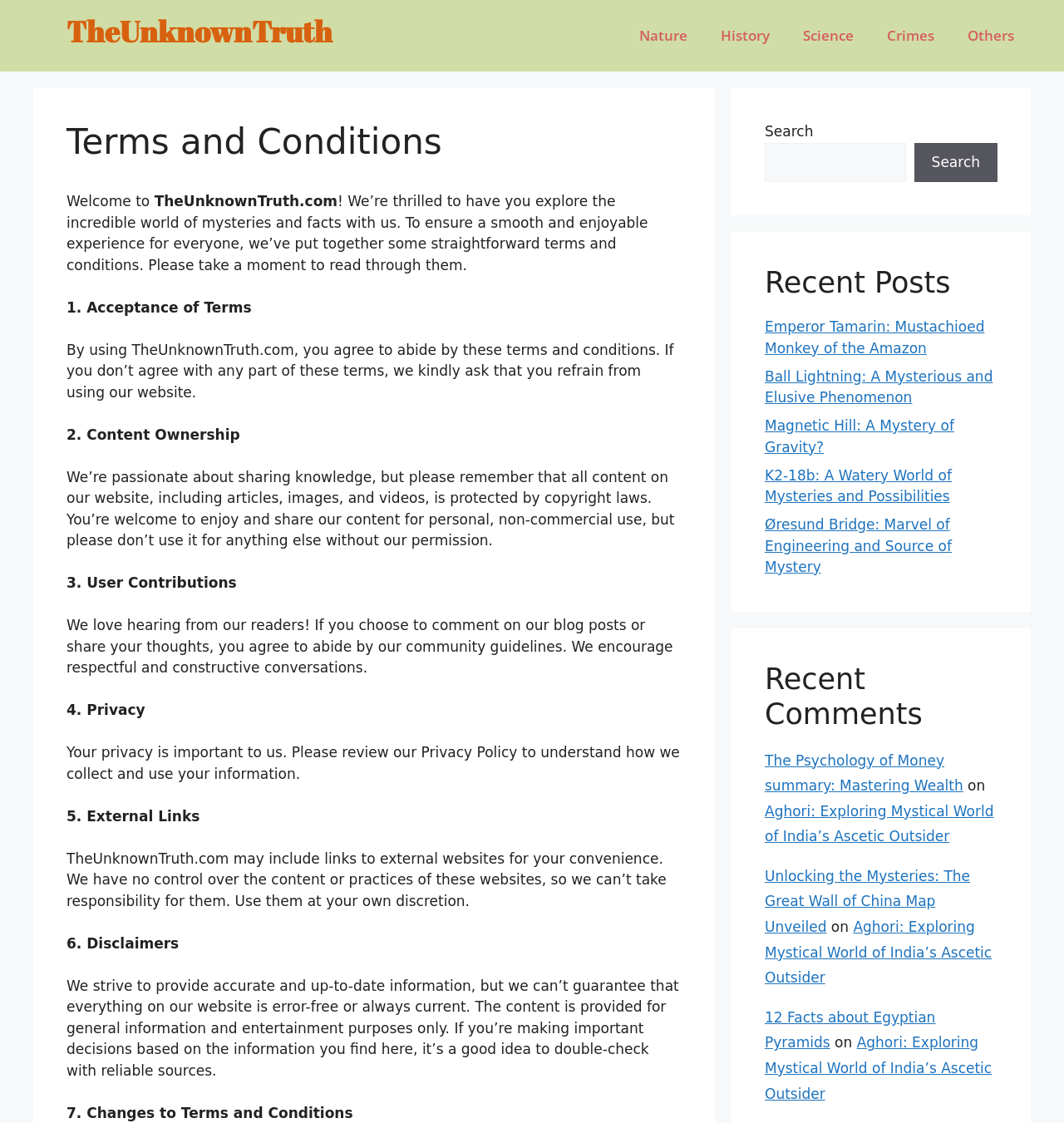Please give a succinct answer using a single word or phrase:
What is the purpose of the search box?

To search the website